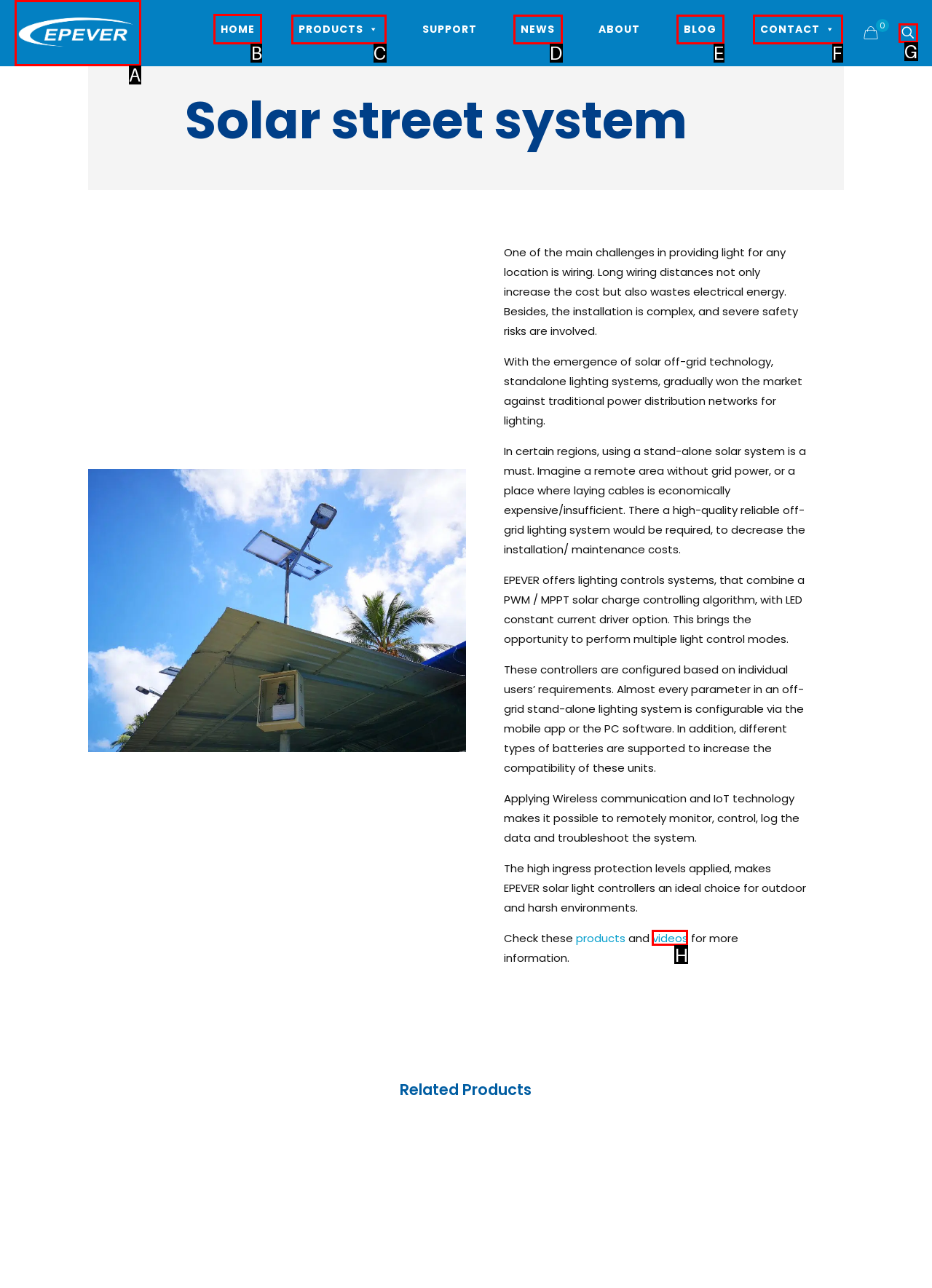Determine which HTML element I should select to execute the task: Go to the 'HOME' page
Reply with the corresponding option's letter from the given choices directly.

B